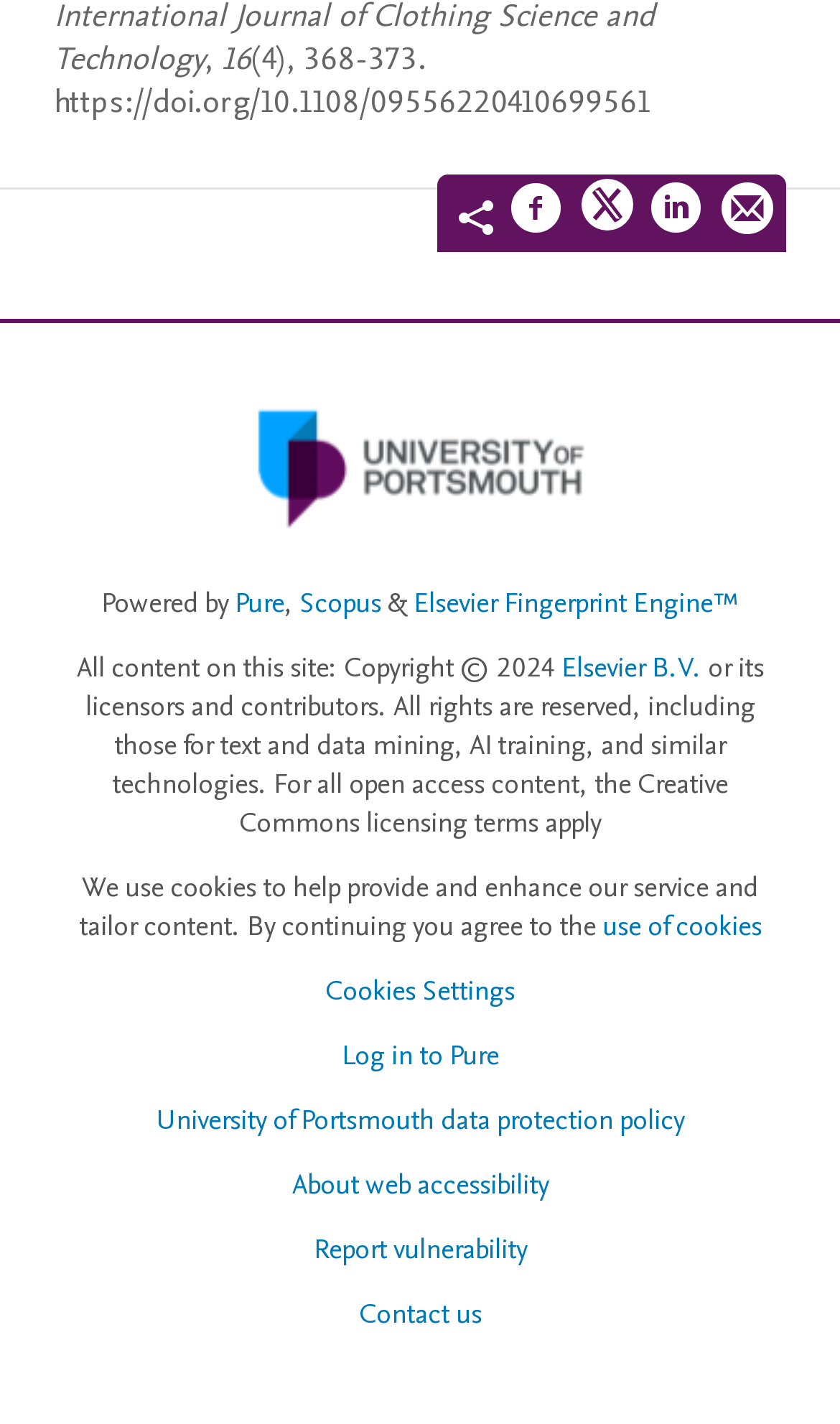Pinpoint the bounding box coordinates of the clickable element needed to complete the instruction: "Share on Facebook". The coordinates should be provided as four float numbers between 0 and 1: [left, top, right, bottom].

[0.608, 0.127, 0.672, 0.173]